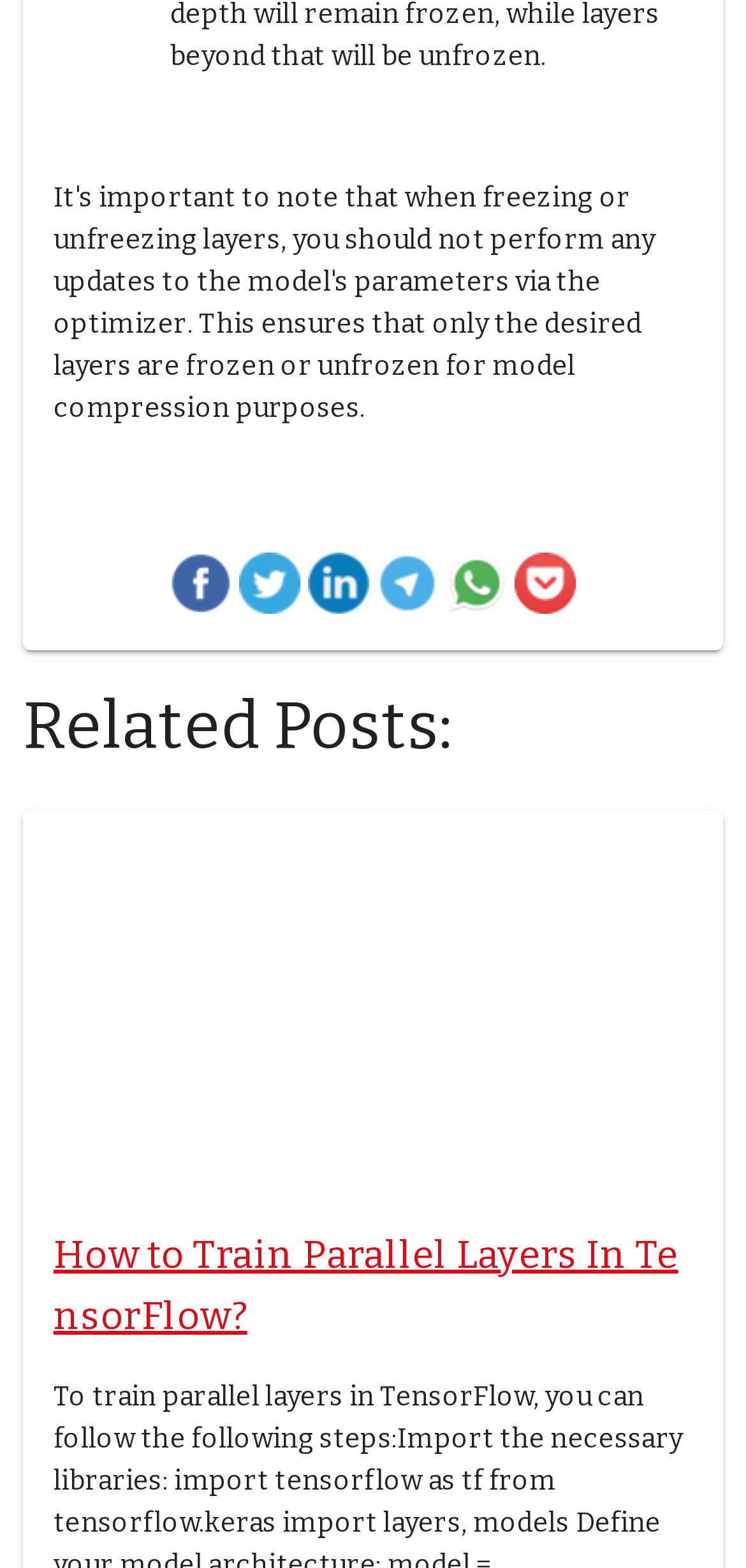Give a concise answer using only one word or phrase for this question:
How many social media platforms are listed?

6